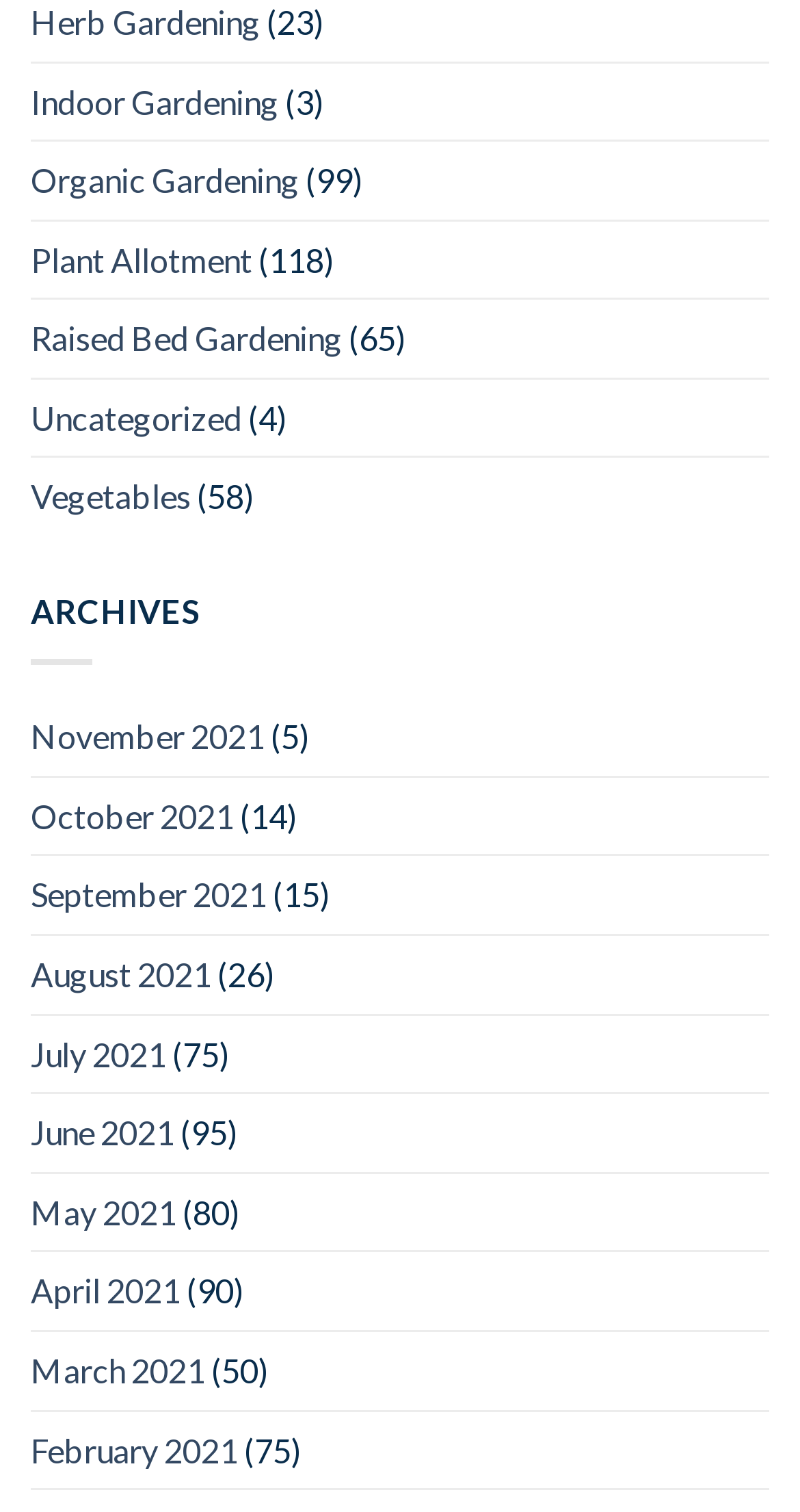Locate the bounding box coordinates of the clickable area needed to fulfill the instruction: "Go to November 2021".

[0.038, 0.462, 0.331, 0.513]